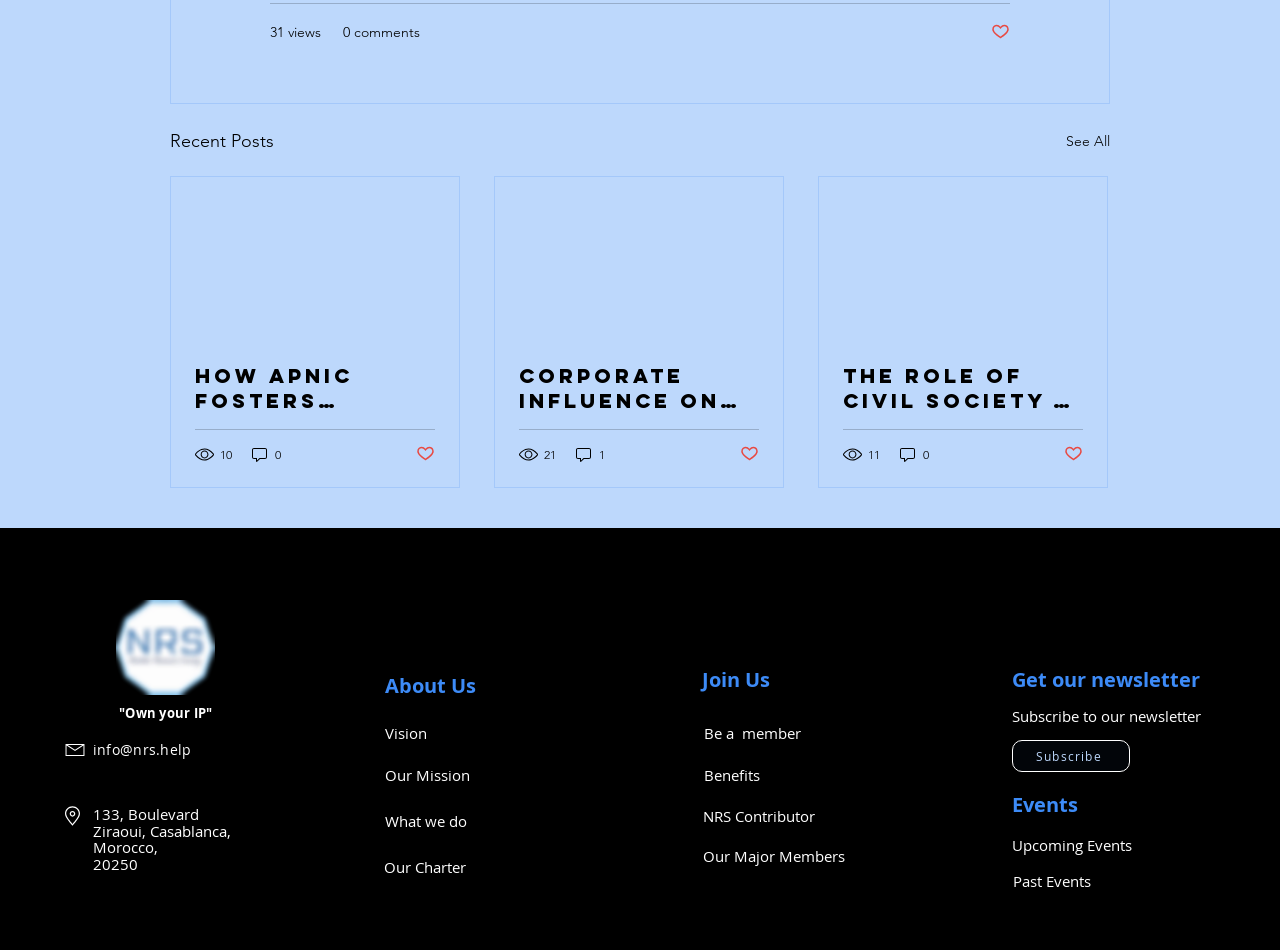Please respond in a single word or phrase: 
How many articles are displayed on the webpage?

3